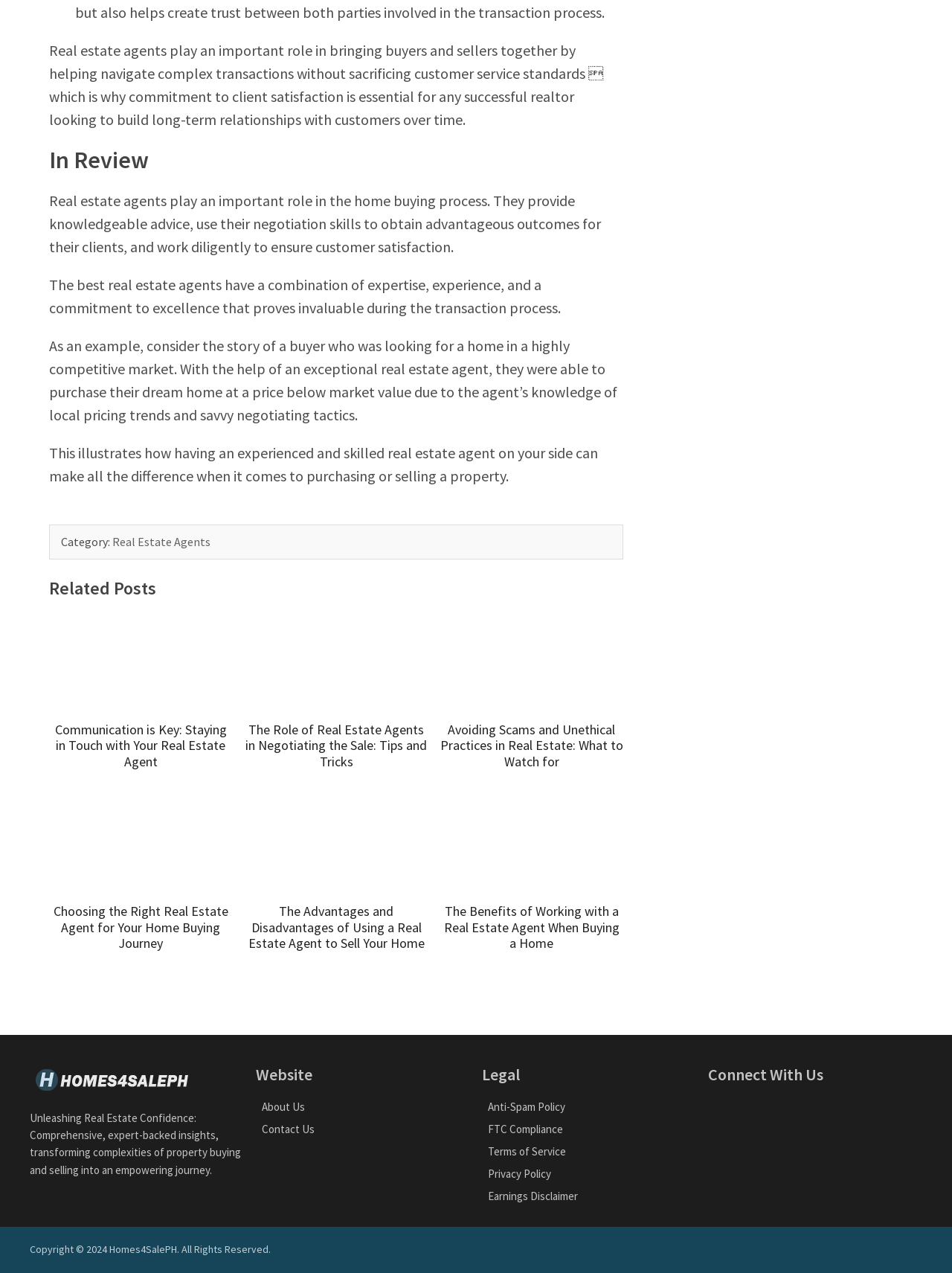Please identify the bounding box coordinates of the clickable area that will allow you to execute the instruction: "Read 'Communication is Key: Staying in Touch with Your Real Estate Agent' article".

[0.058, 0.566, 0.238, 0.605]